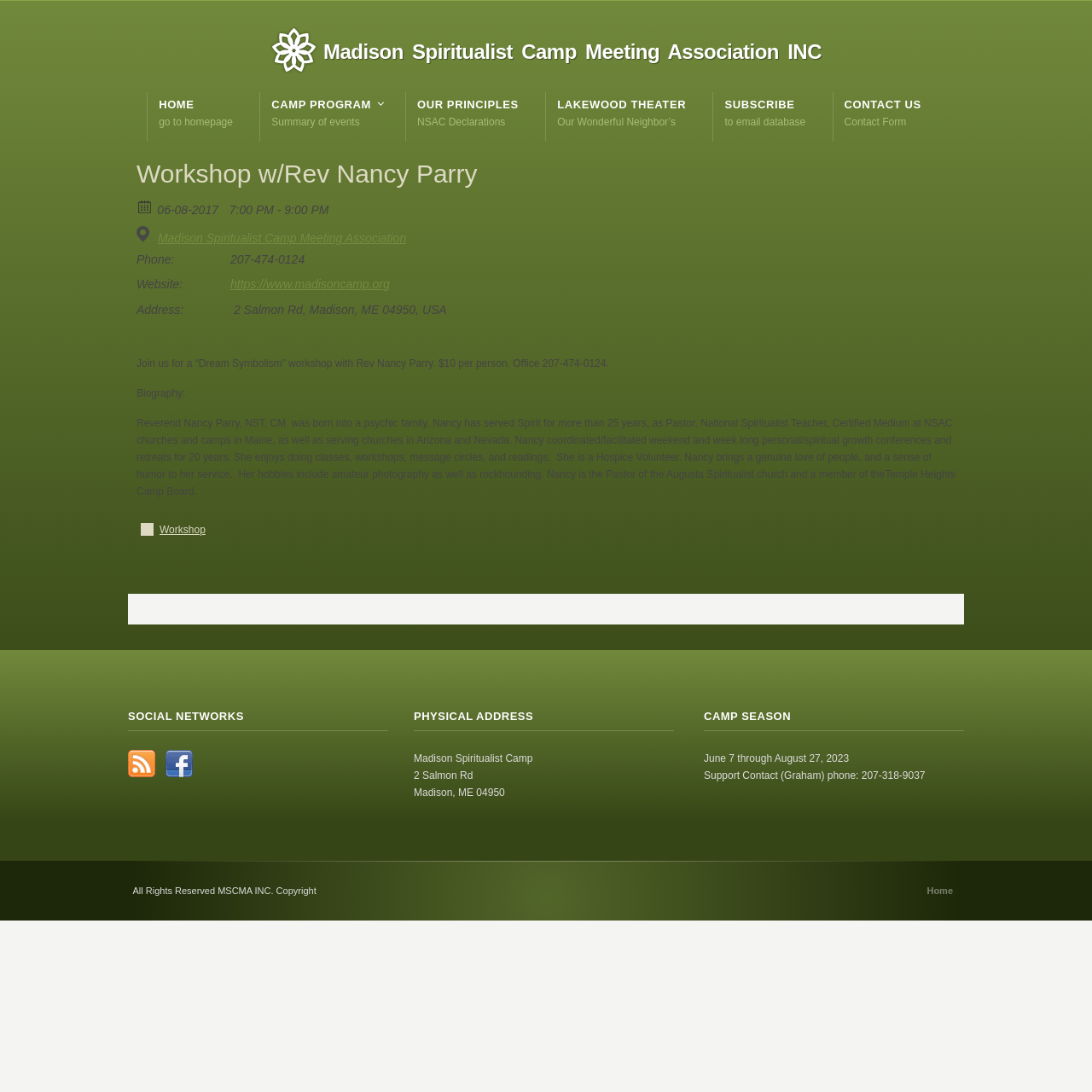Please determine the headline of the webpage and provide its content.

Workshop w/Rev Nancy Parry